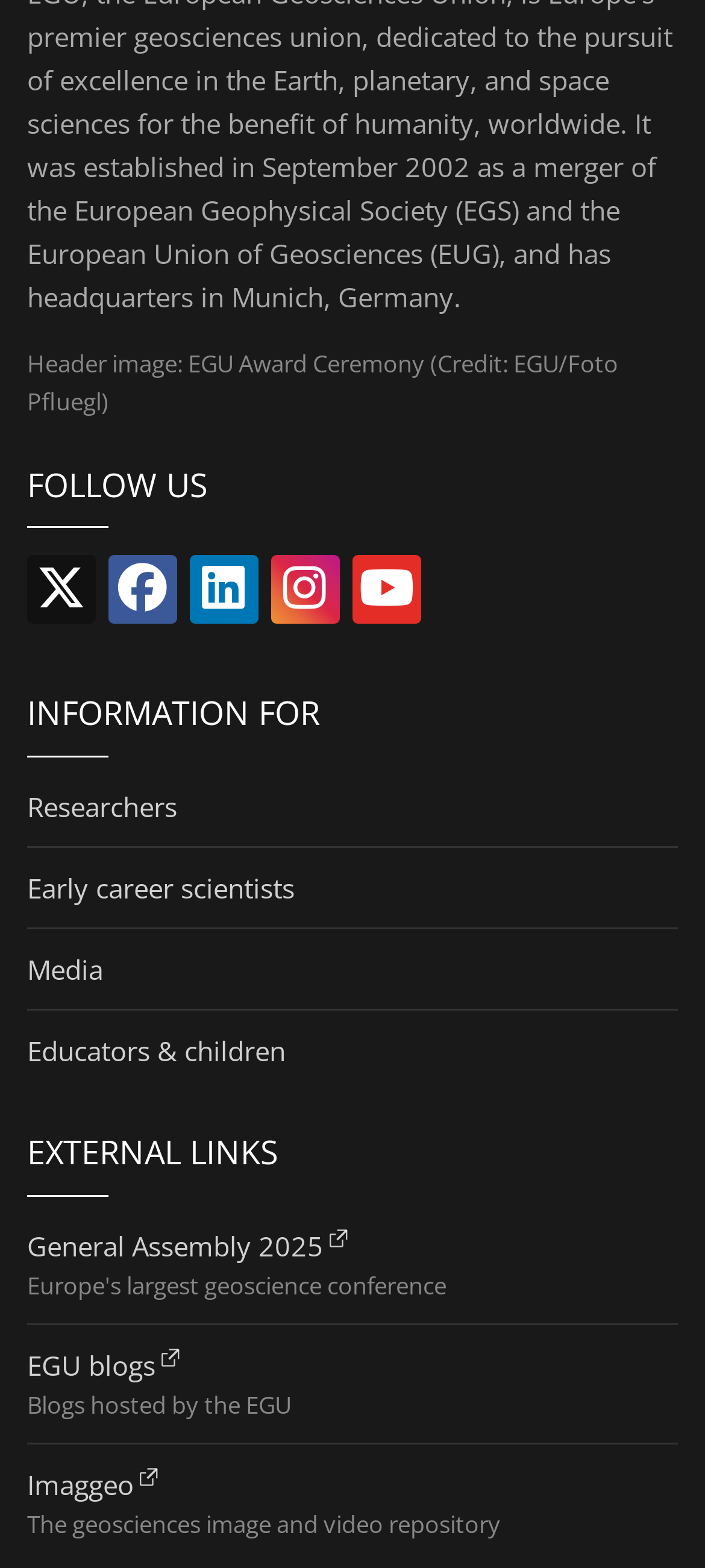How many social media platforms are listed?
Please answer using one word or phrase, based on the screenshot.

5